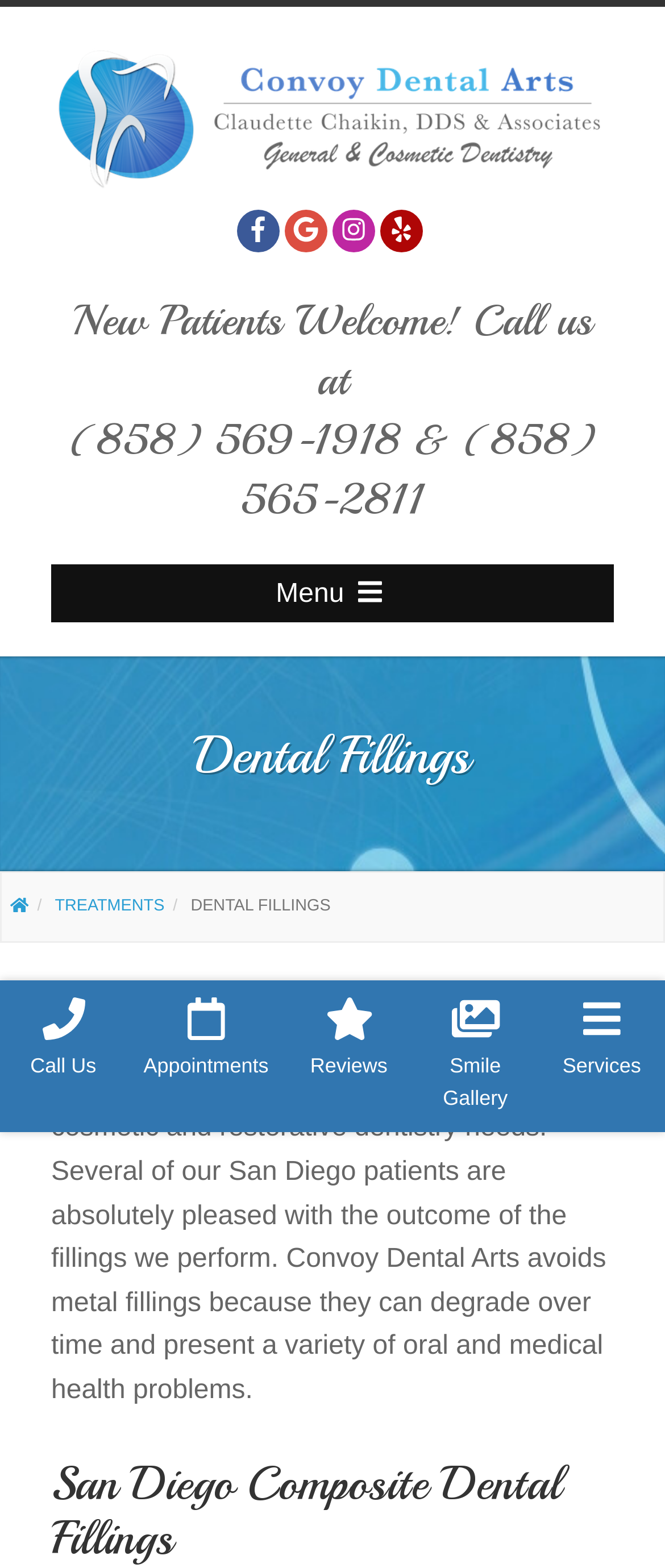Locate the bounding box coordinates of the clickable part needed for the task: "View the smile gallery".

[0.62, 0.625, 0.81, 0.722]